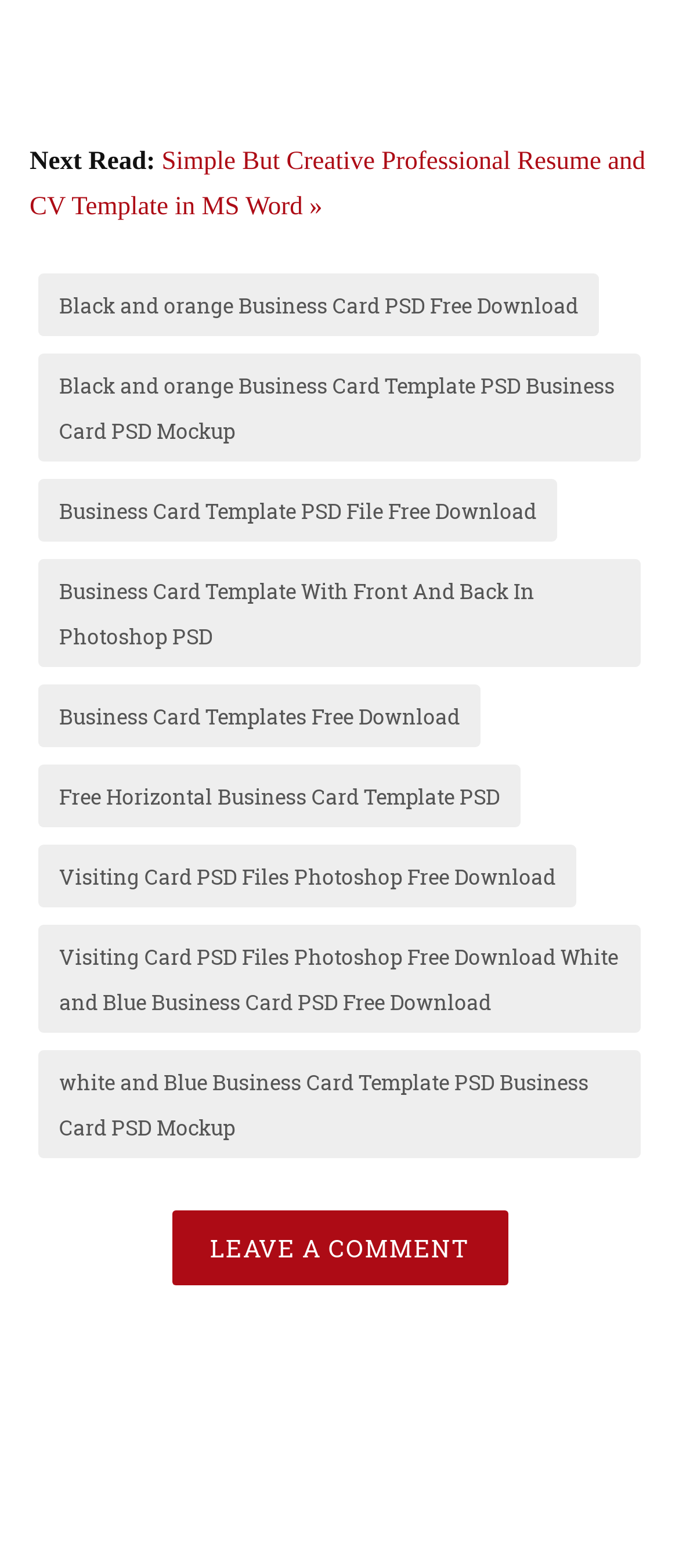Kindly determine the bounding box coordinates of the area that needs to be clicked to fulfill this instruction: "Leave a comment on this post".

[0.253, 0.772, 0.747, 0.819]